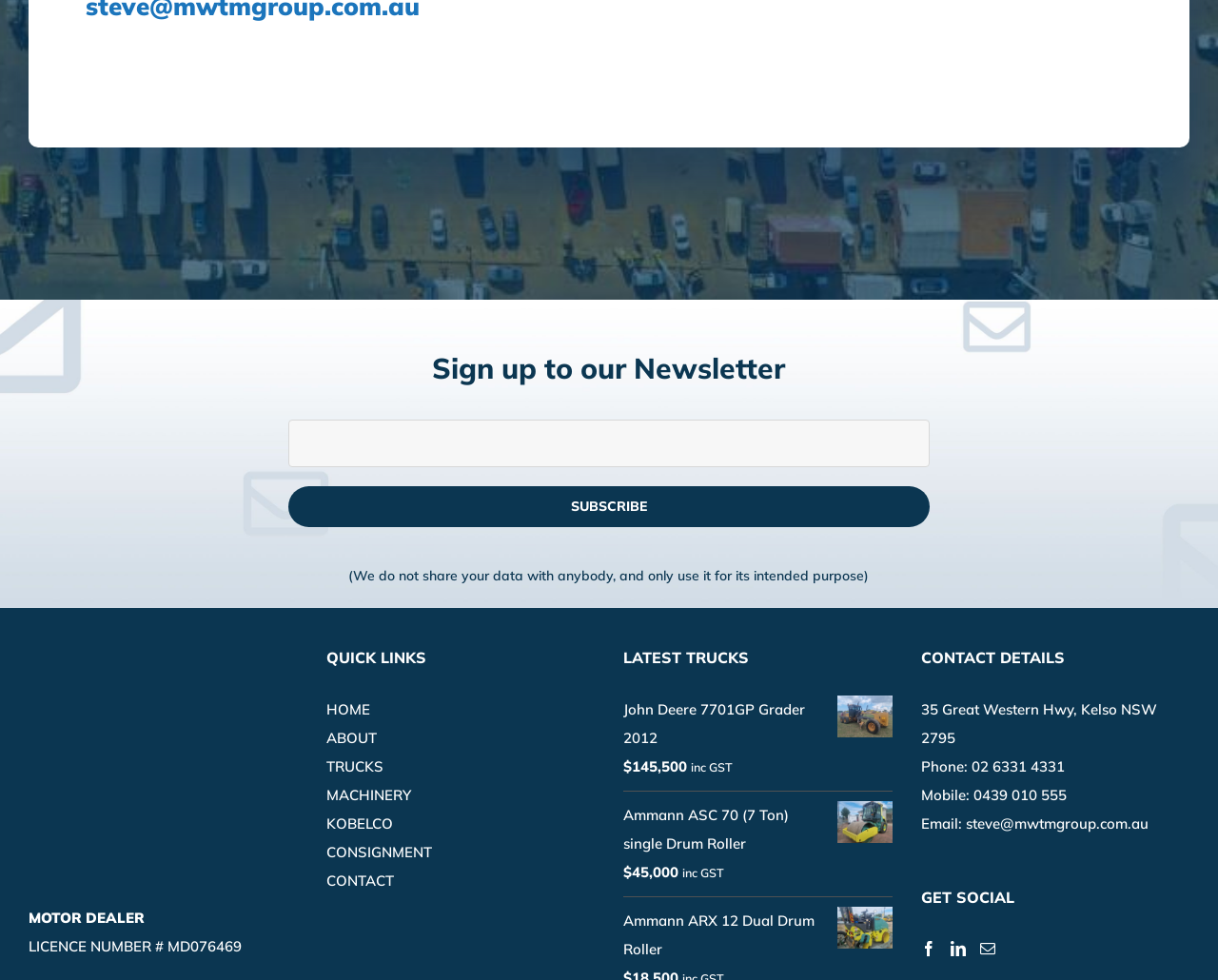What social media platforms are linked on the webpage?
Please utilize the information in the image to give a detailed response to the question.

The social media platforms linked on the webpage are Facebook, LinkedIn, and Mail, which are mentioned in the links under the 'GET SOCIAL' heading.